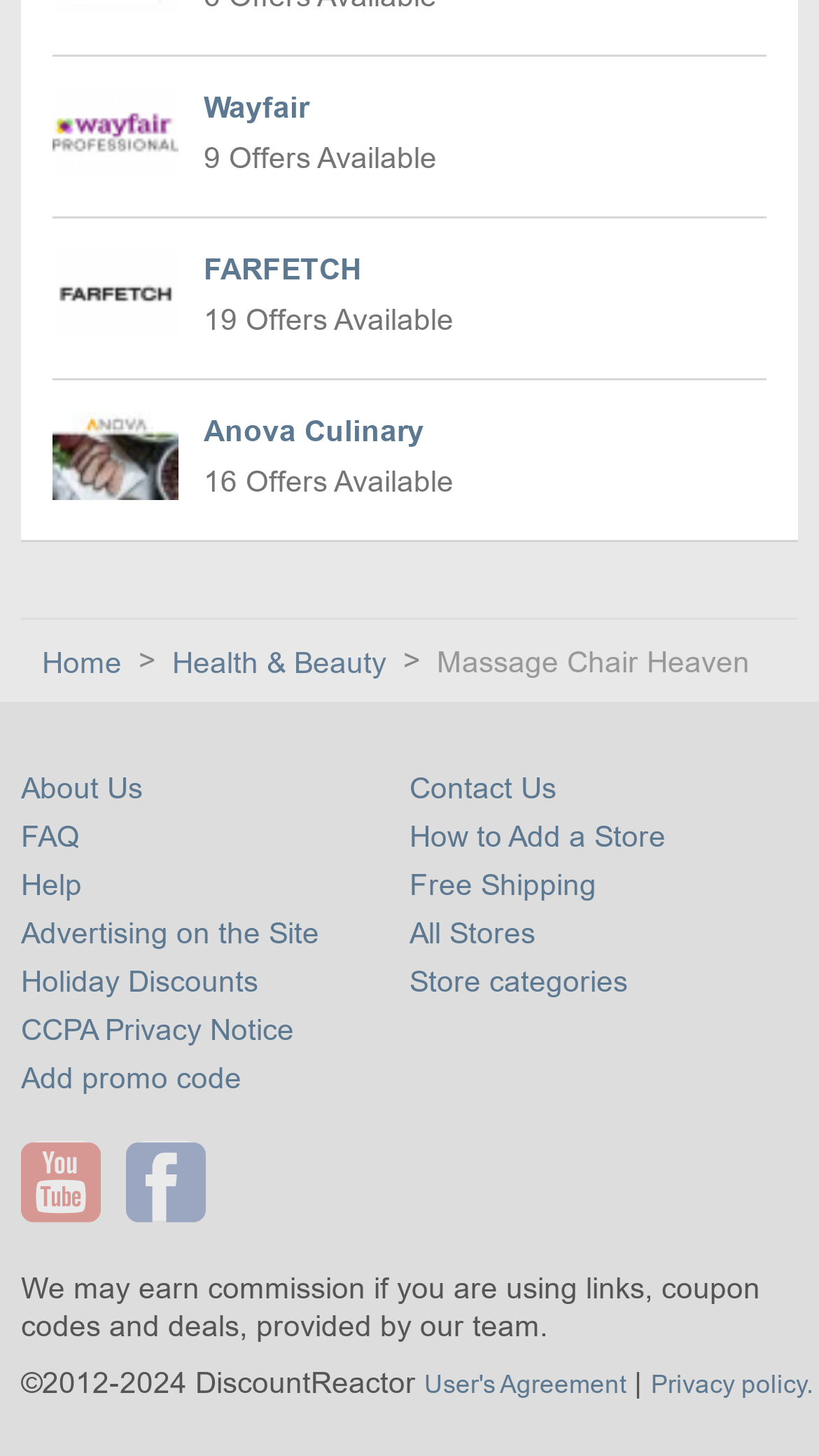Can you provide the bounding box coordinates for the element that should be clicked to implement the instruction: "View Wayfair coupons"?

[0.064, 0.039, 0.936, 0.15]